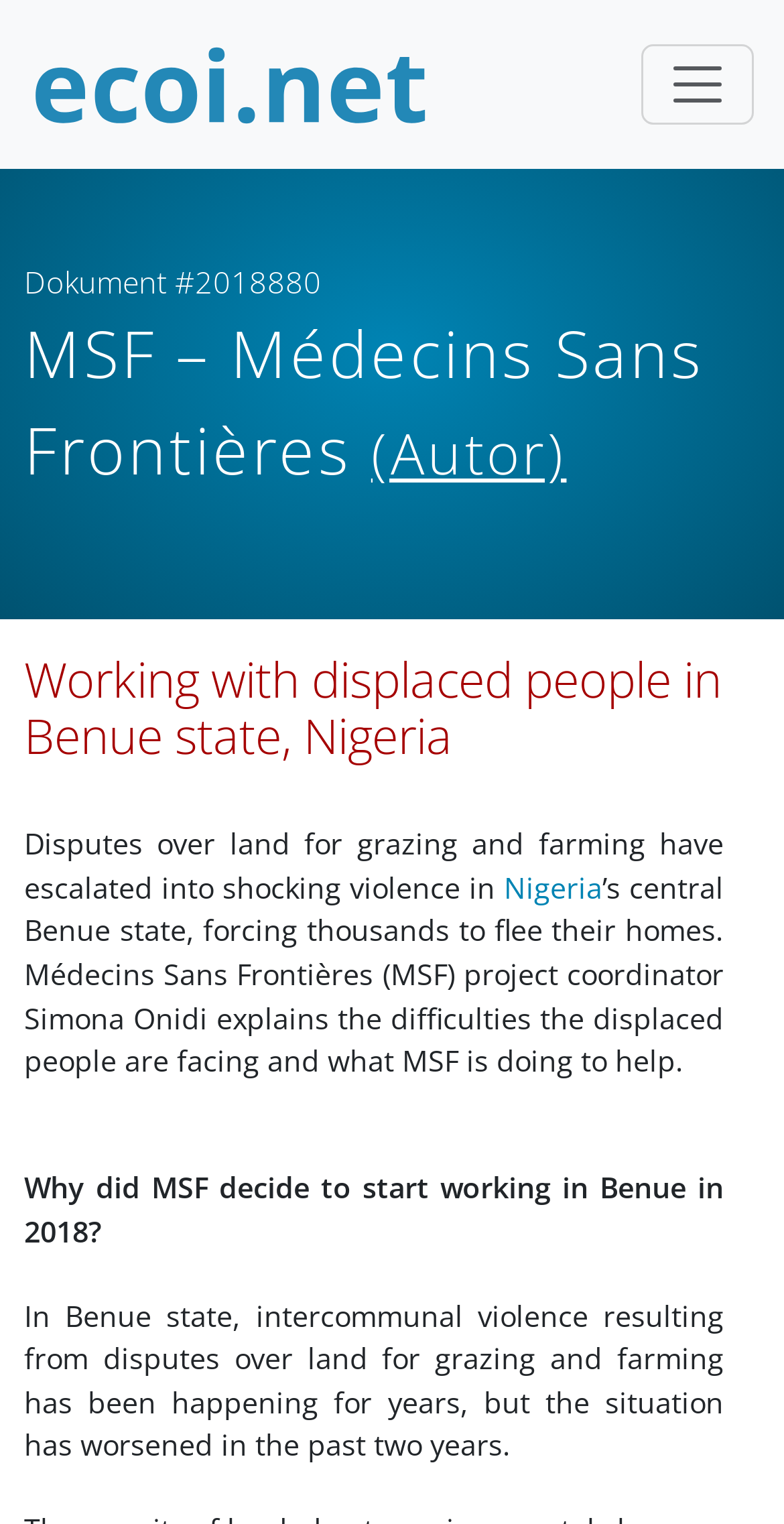Using the webpage screenshot and the element description title="Zur Startseite von ecoi.net gehen", determine the bounding box coordinates. Specify the coordinates in the format (top-left x, top-left y, bottom-right x, bottom-right y) with values ranging from 0 to 1.

[0.038, 0.02, 0.551, 0.091]